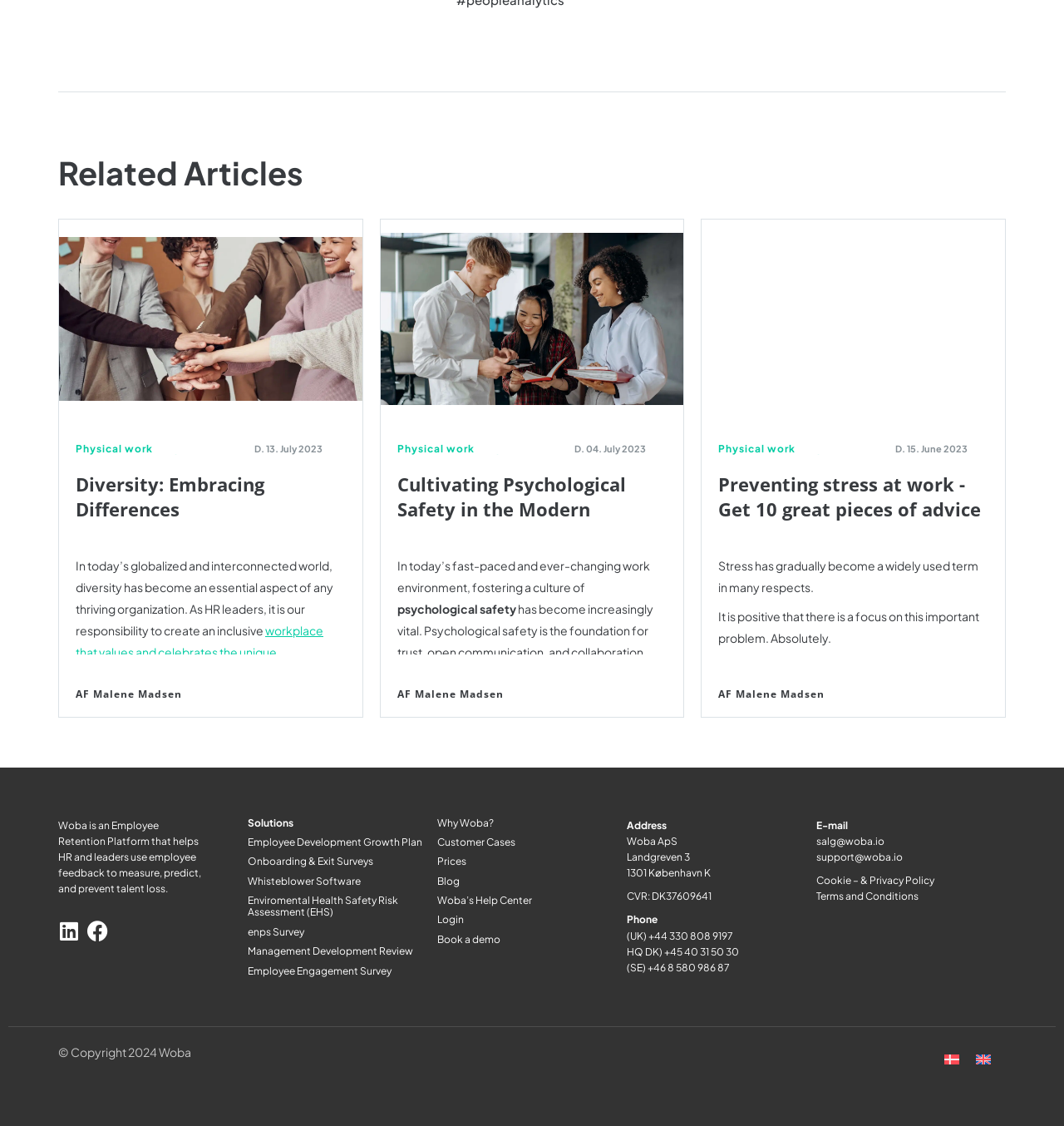Answer the question briefly using a single word or phrase: 
What is the address of Woba ApS?

Landgreven 3, 1301 København K